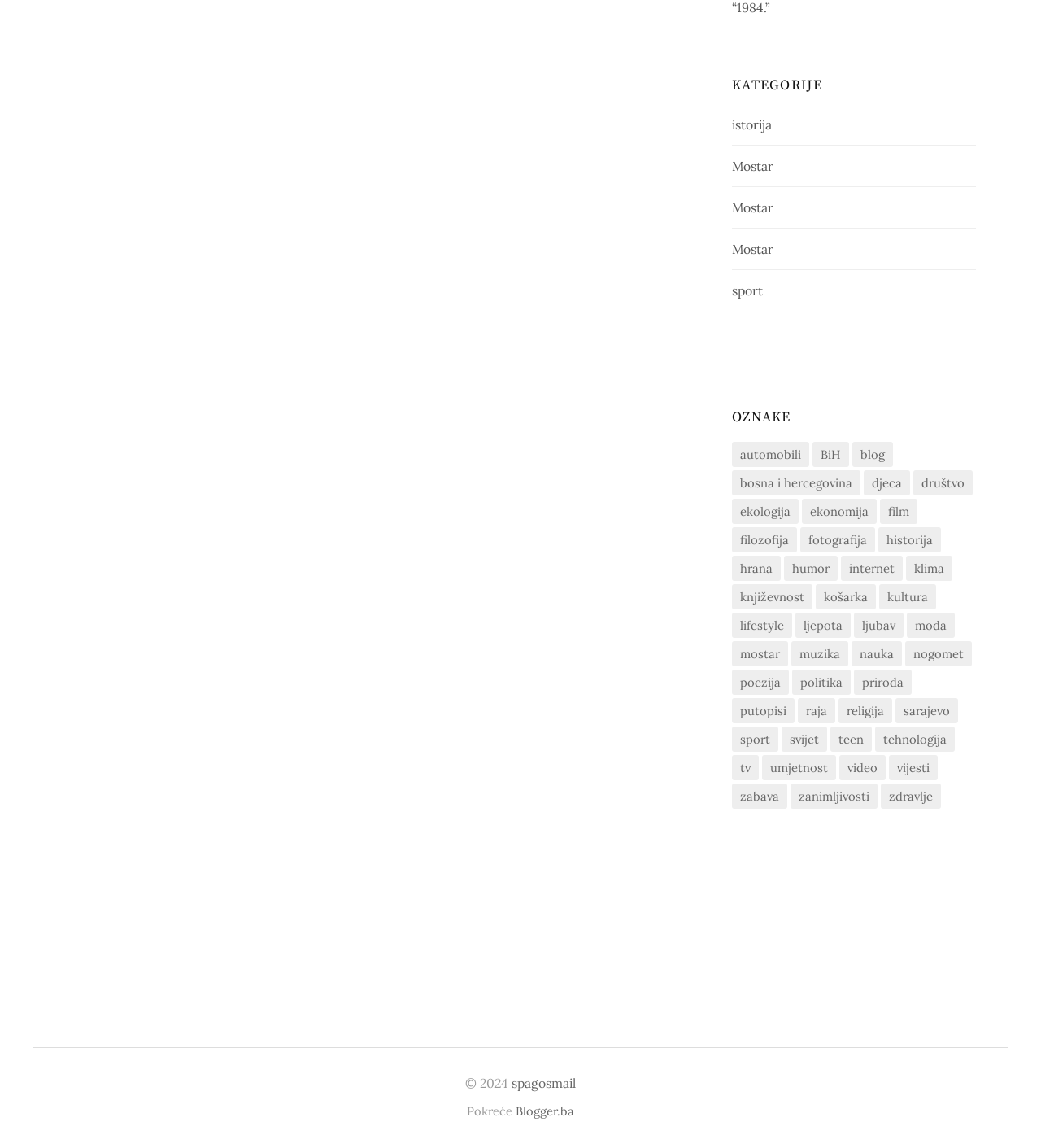Find the bounding box coordinates of the clickable area required to complete the following action: "Click on the 'istorija' link".

[0.703, 0.101, 0.741, 0.116]